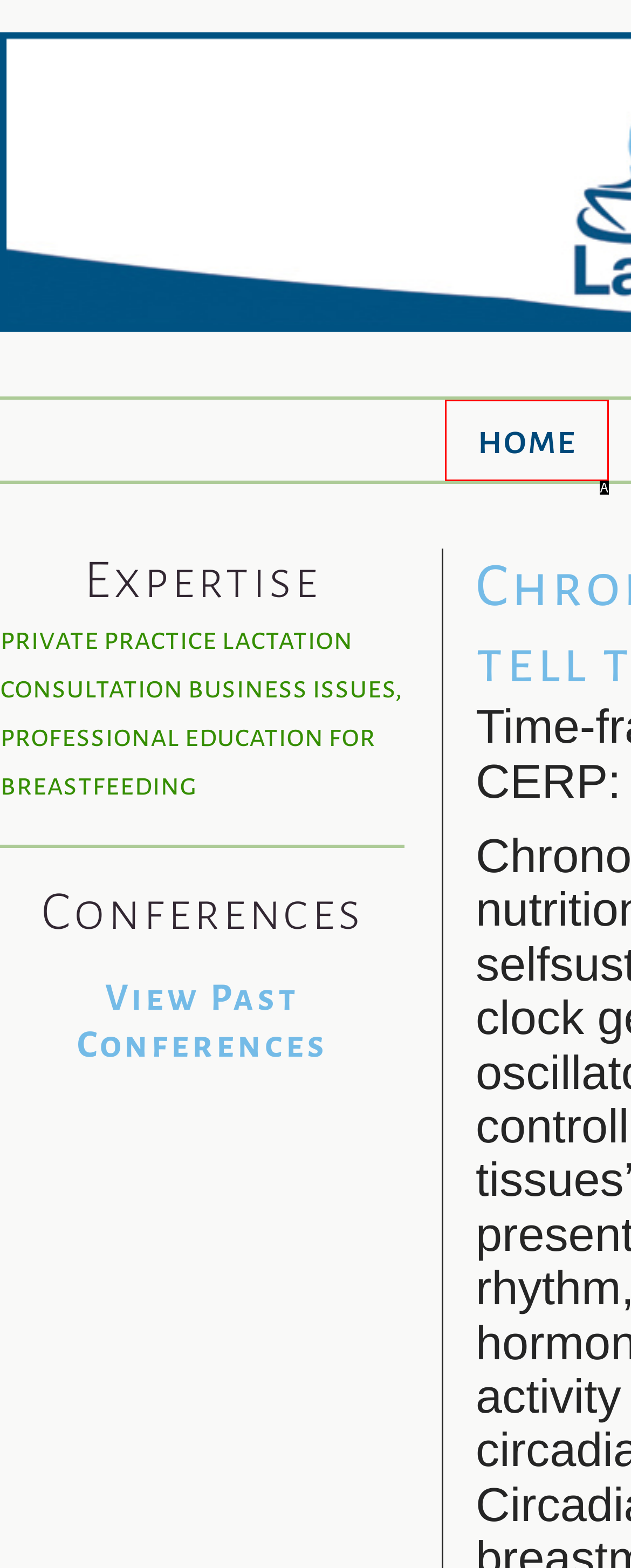Choose the HTML element that best fits the given description: Home. Answer by stating the letter of the option.

A